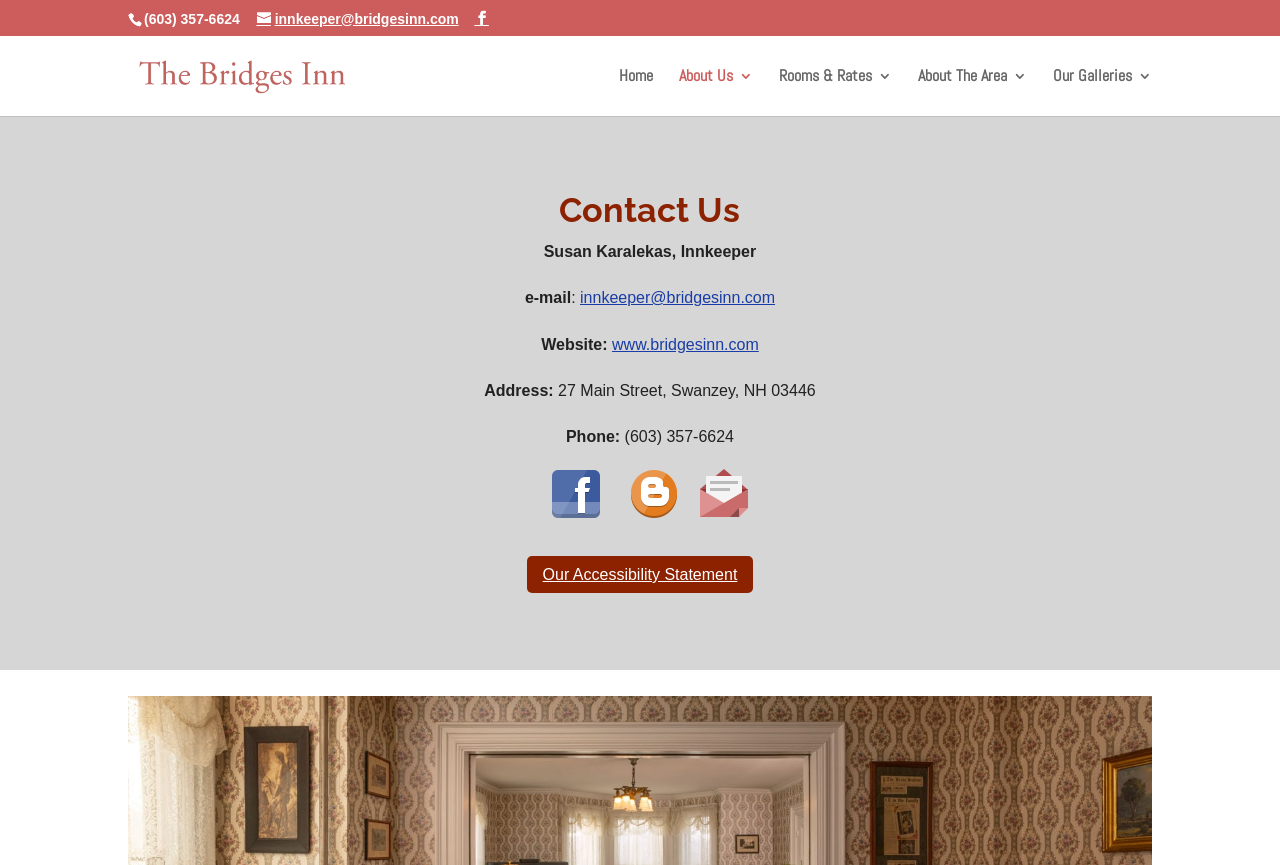What is the phone number of Bridges Inn?
Please answer the question with a detailed response using the information from the screenshot.

I found the phone number by looking at the StaticText element with the text '(603) 357-6624' which appears twice on the webpage, once at the top and once in the Contact Us section.